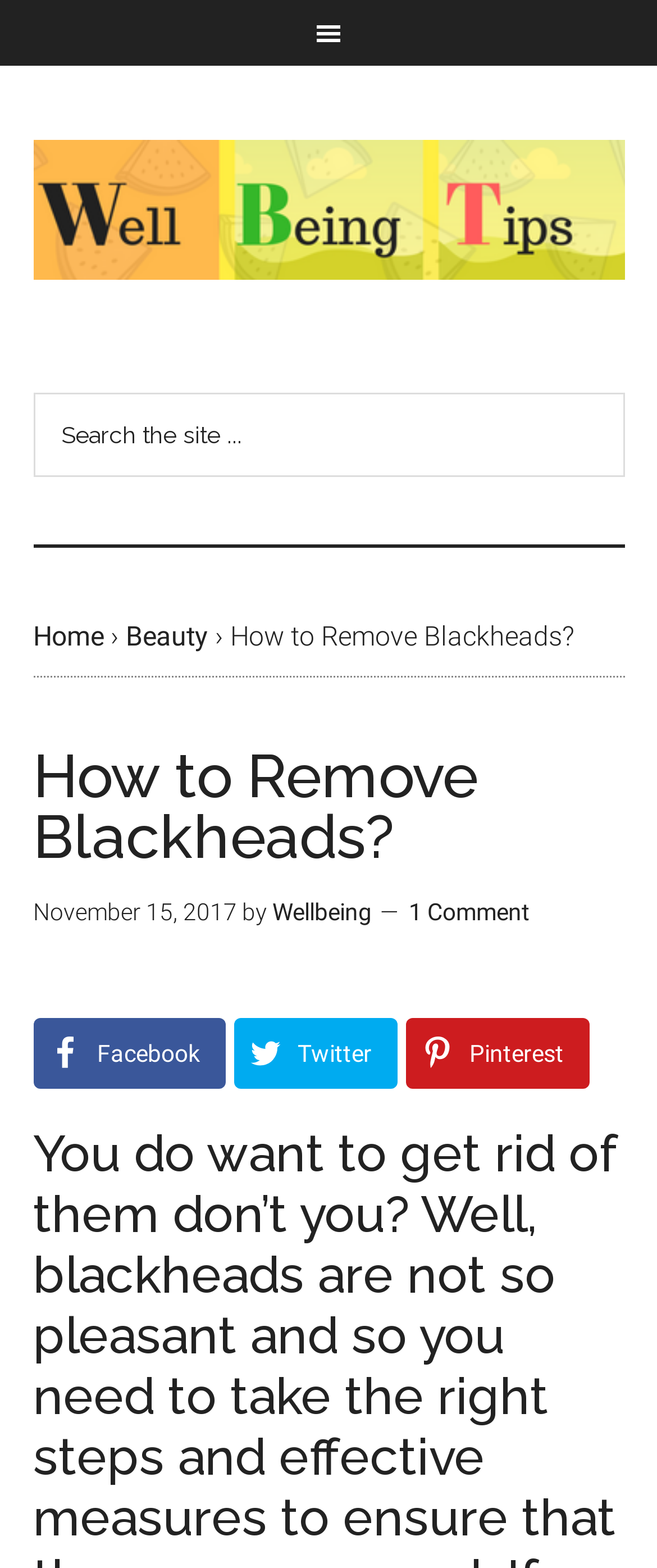Create a full and detailed caption for the entire webpage.

The webpage is about removing blackheads, with a focus on home remedies. At the top, there is a navigation menu labeled "Main" that spans the entire width of the page. Below the navigation menu, there are several links, including "Well Being Tips", "Home", "Beauty", and "› How to Remove Blackheads?", which are arranged horizontally and take up most of the page width.

In the middle of the page, there is a prominent header section that contains the title "How to Remove Blackheads?" in a large font size. Below the title, there is a timestamp indicating that the article was published on November 15, 2017, followed by the author's name "Wellbeing" and a link to "1 Comment".

On the right side of the page, there is a search bar with a search button and a placeholder text "Search the site...". Below the search bar, there are three social media links to Facebook, Twitter, and Pinterest, arranged horizontally.

Overall, the webpage has a simple and clean layout, with a clear focus on the main topic of removing blackheads. The use of headings, links, and social media icons makes it easy to navigate and find relevant information.